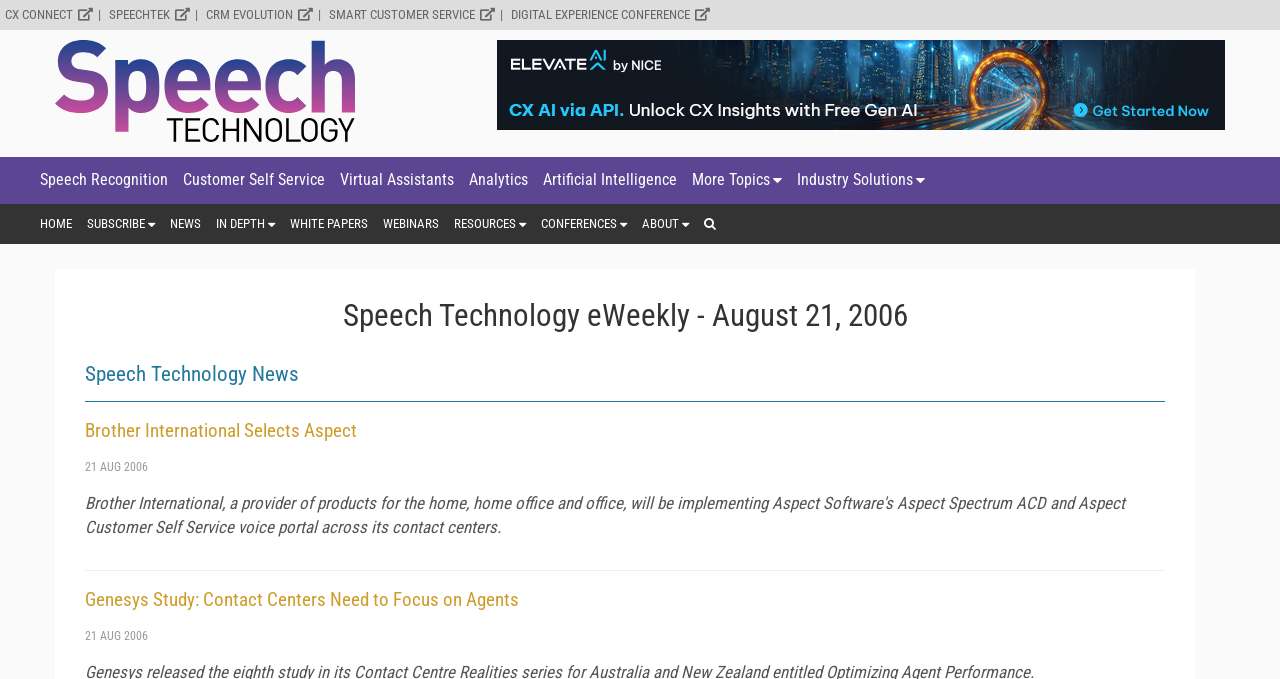Find the bounding box of the UI element described as: "Bradner, Abbotsford Real Estate". The bounding box coordinates should be given as four float values between 0 and 1, i.e., [left, top, right, bottom].

None